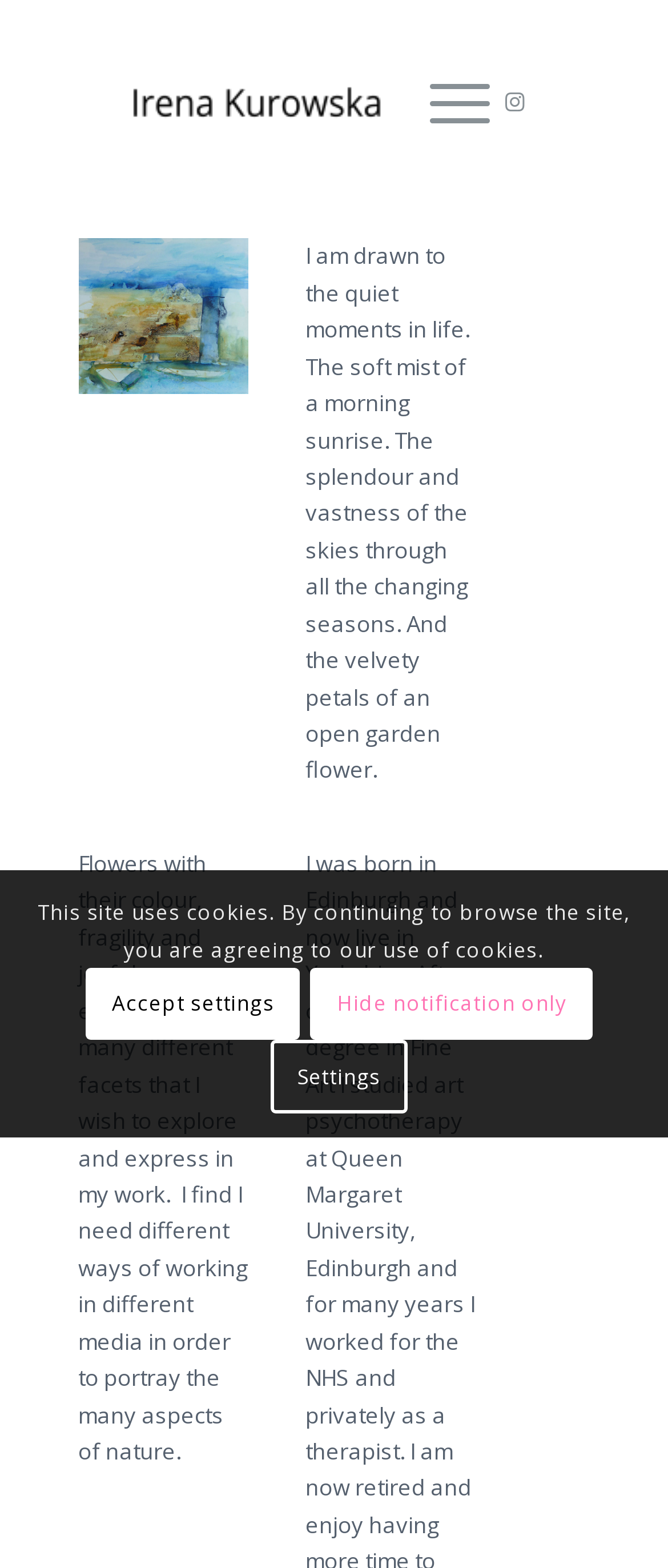Locate the bounding box coordinates of the UI element described by: "Home". Provide the coordinates as four float numbers between 0 and 1, formatted as [left, top, right, bottom].

[0.275, 0.045, 0.375, 0.061]